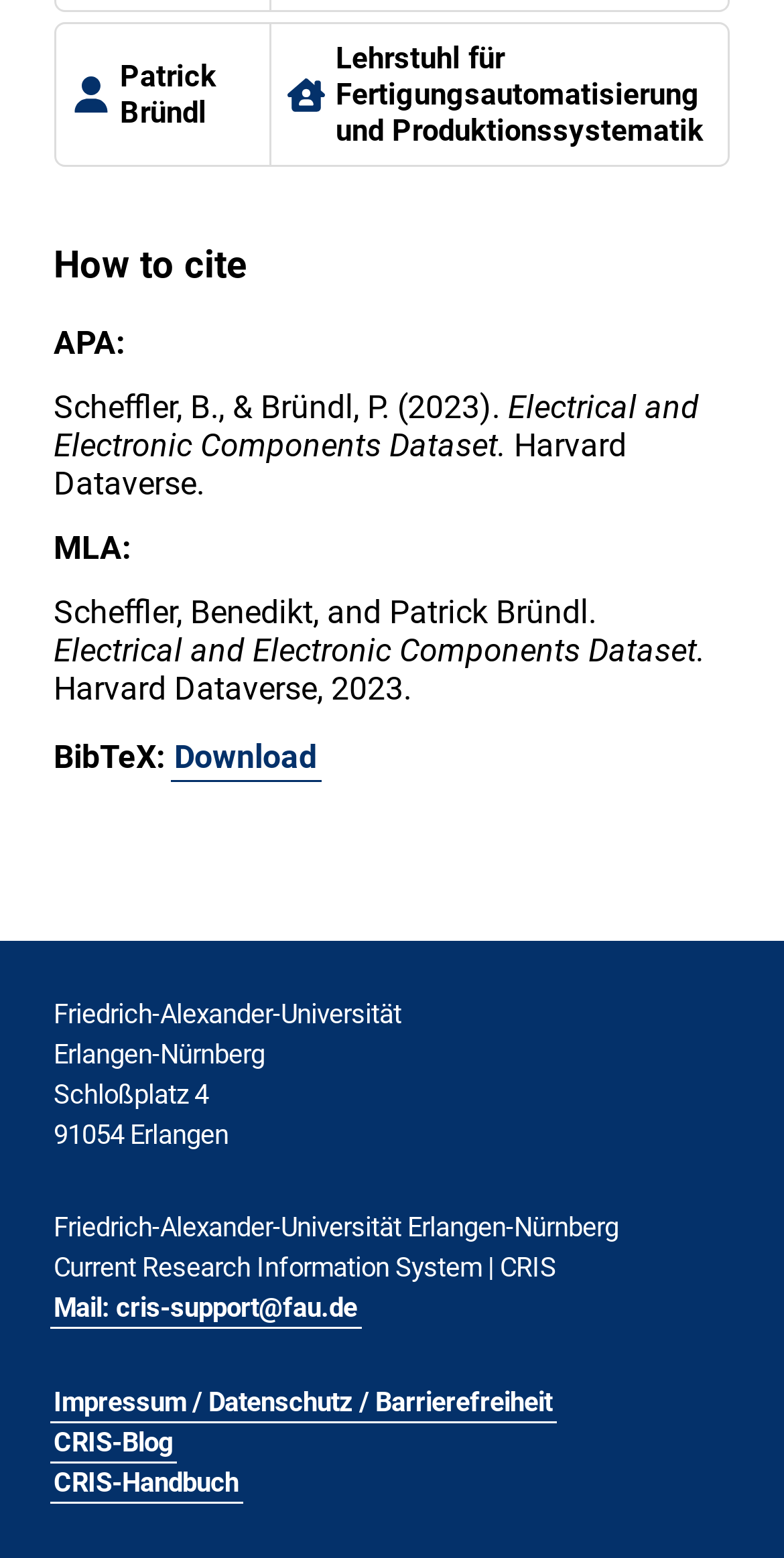Using the provided element description "Diet", determine the bounding box coordinates of the UI element.

None